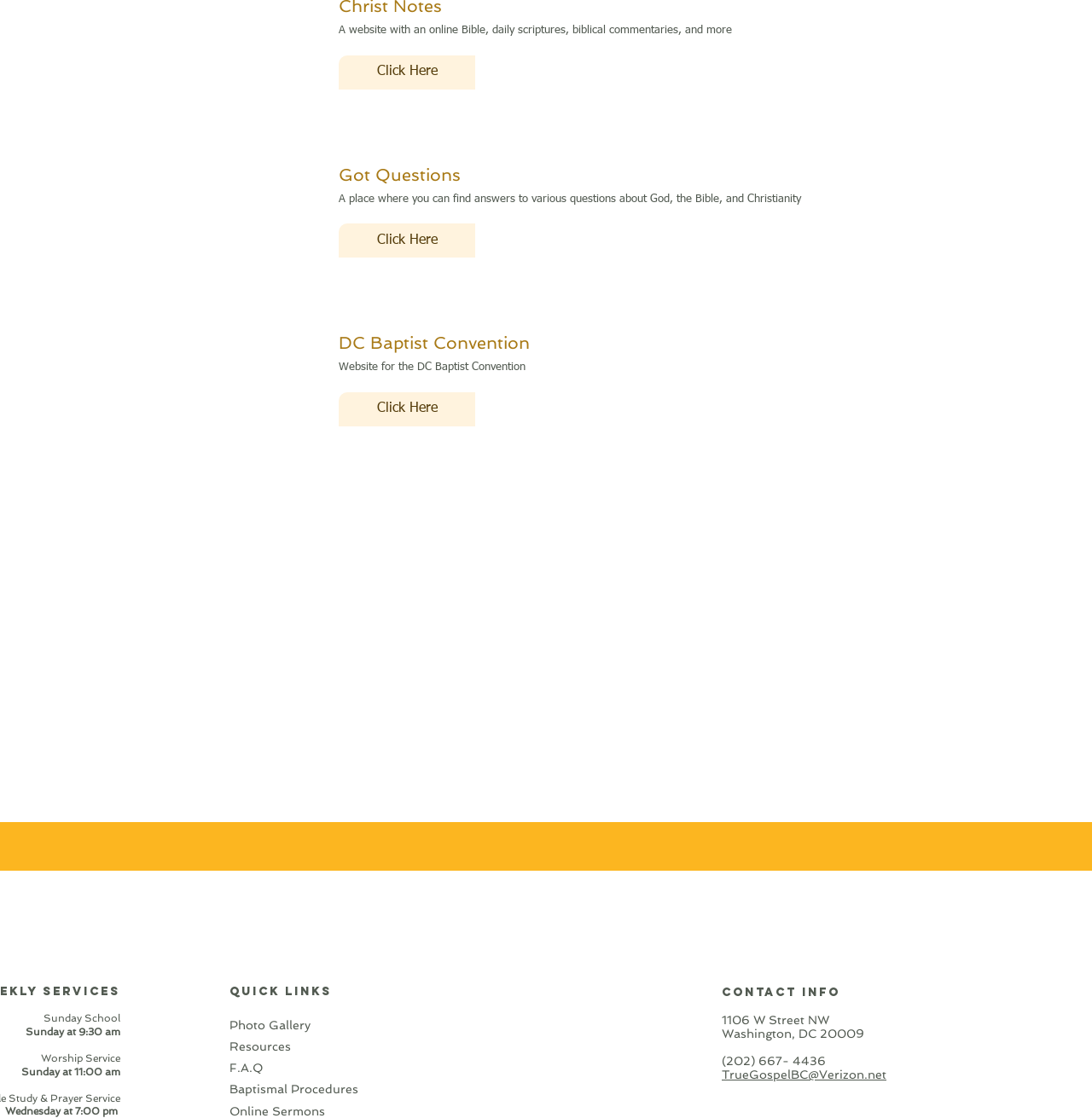Given the element description December 26, 2023, predict the bounding box coordinates for the UI element in the webpage screenshot. The format should be (top-left x, top-left y, bottom-right x, bottom-right y), and the values should be between 0 and 1.

None